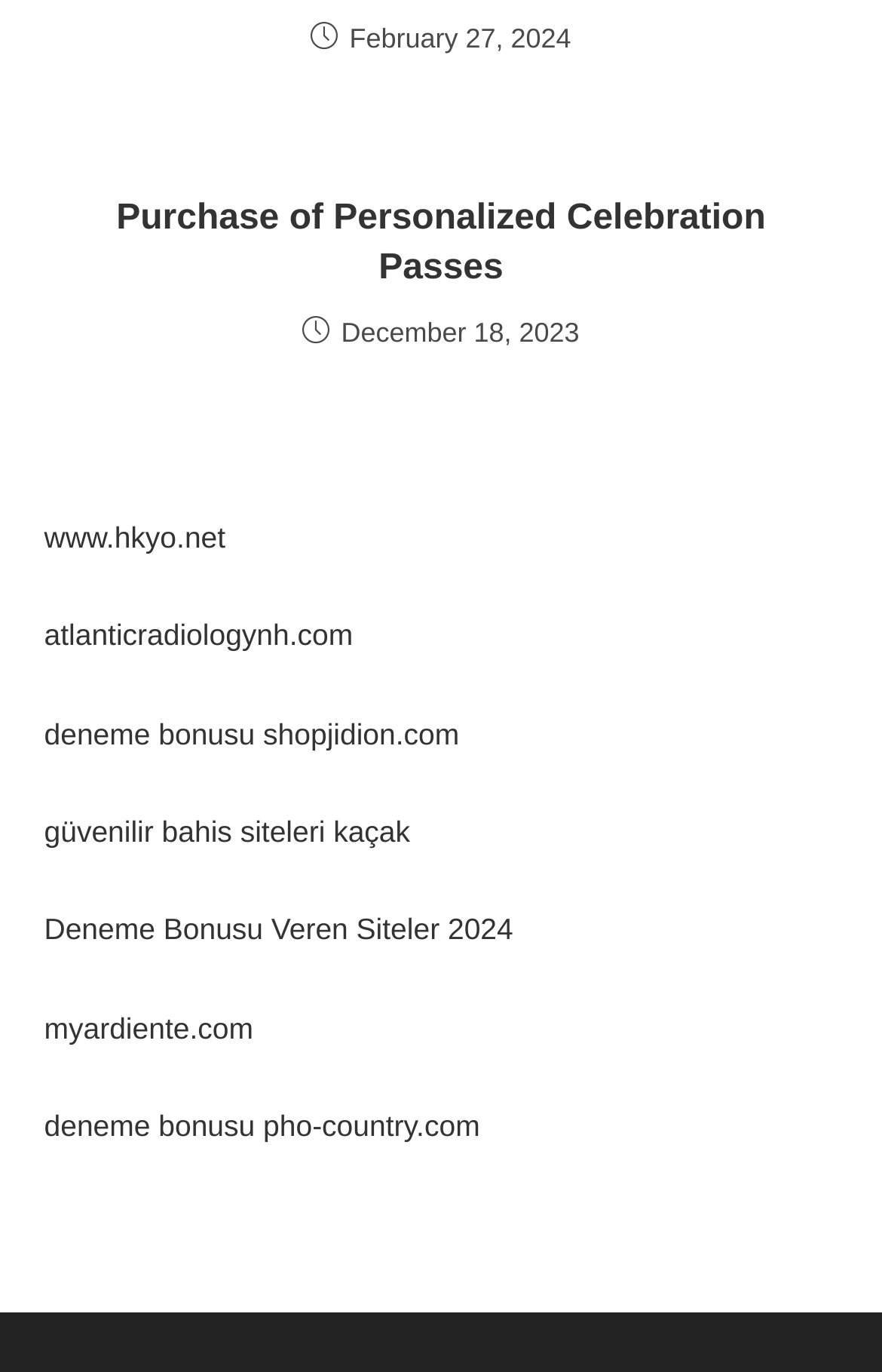What is the date mentioned in the article?
Use the information from the screenshot to give a comprehensive response to the question.

I found the date 'December 18, 2023' within the 'time' element with bounding box coordinates [0.343, 0.23, 0.657, 0.253]. This date is mentioned in the article section.